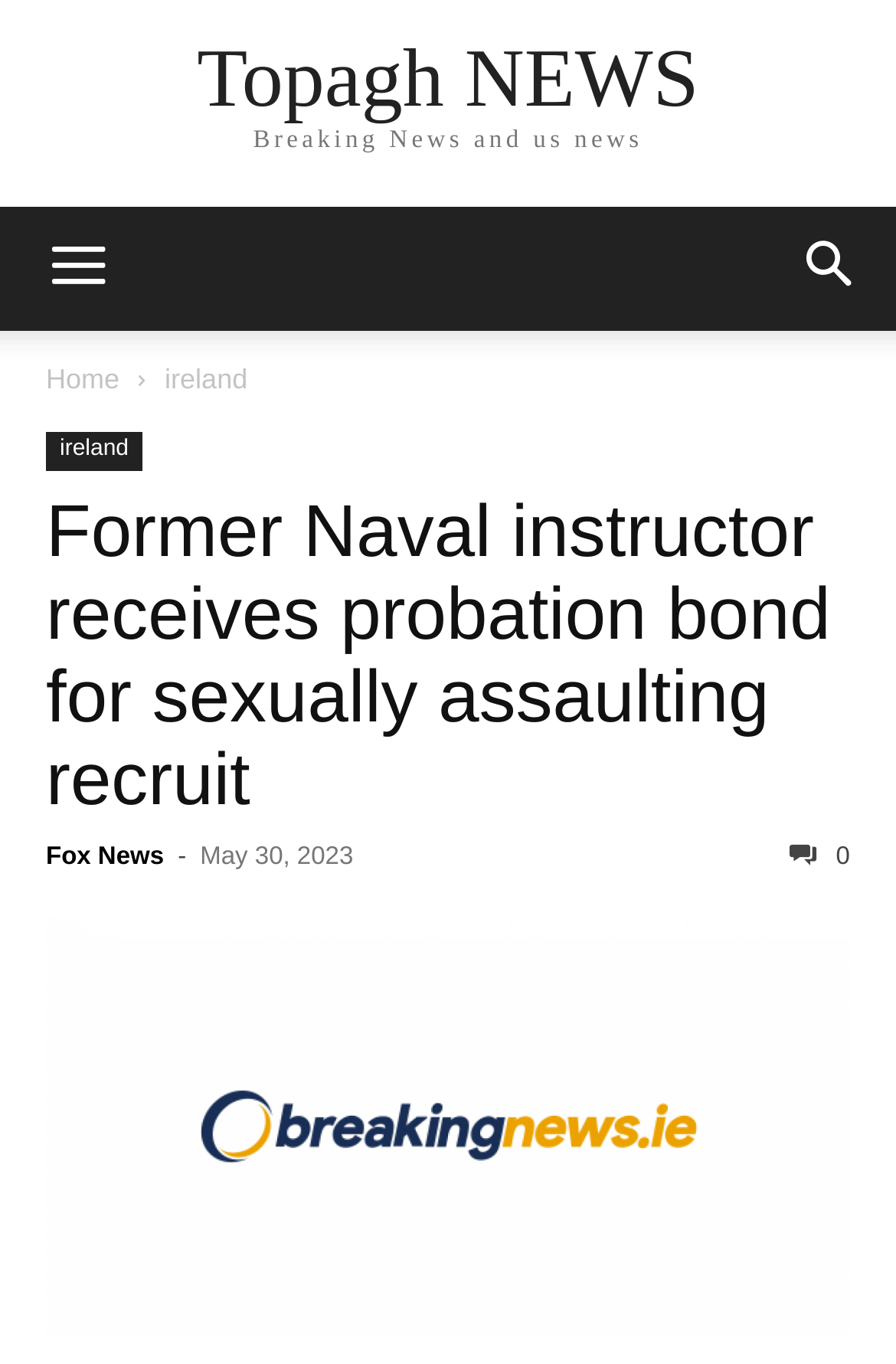Locate the bounding box coordinates of the element that should be clicked to execute the following instruction: "visit Home page".

[0.051, 0.266, 0.133, 0.29]